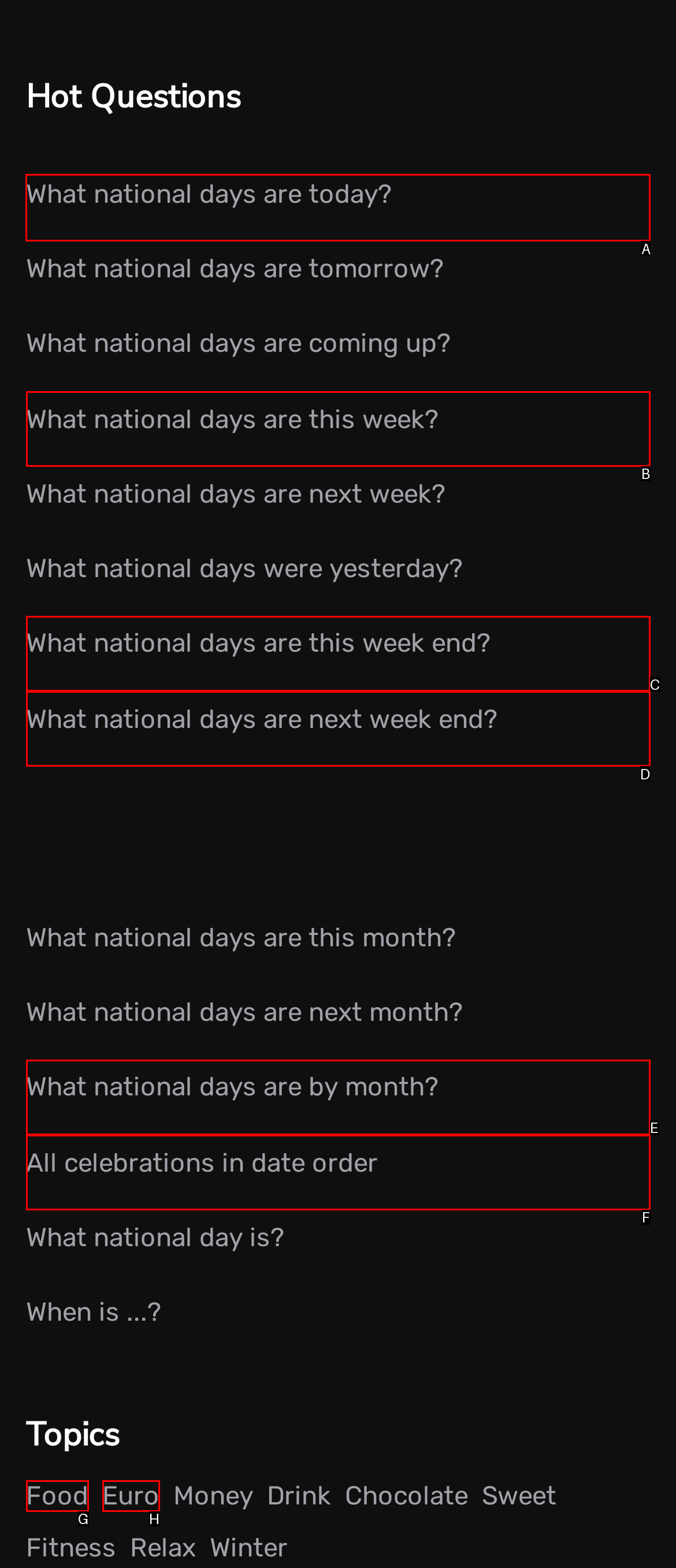Indicate which red-bounded element should be clicked to perform the task: Explore Education Center Answer with the letter of the correct option.

None